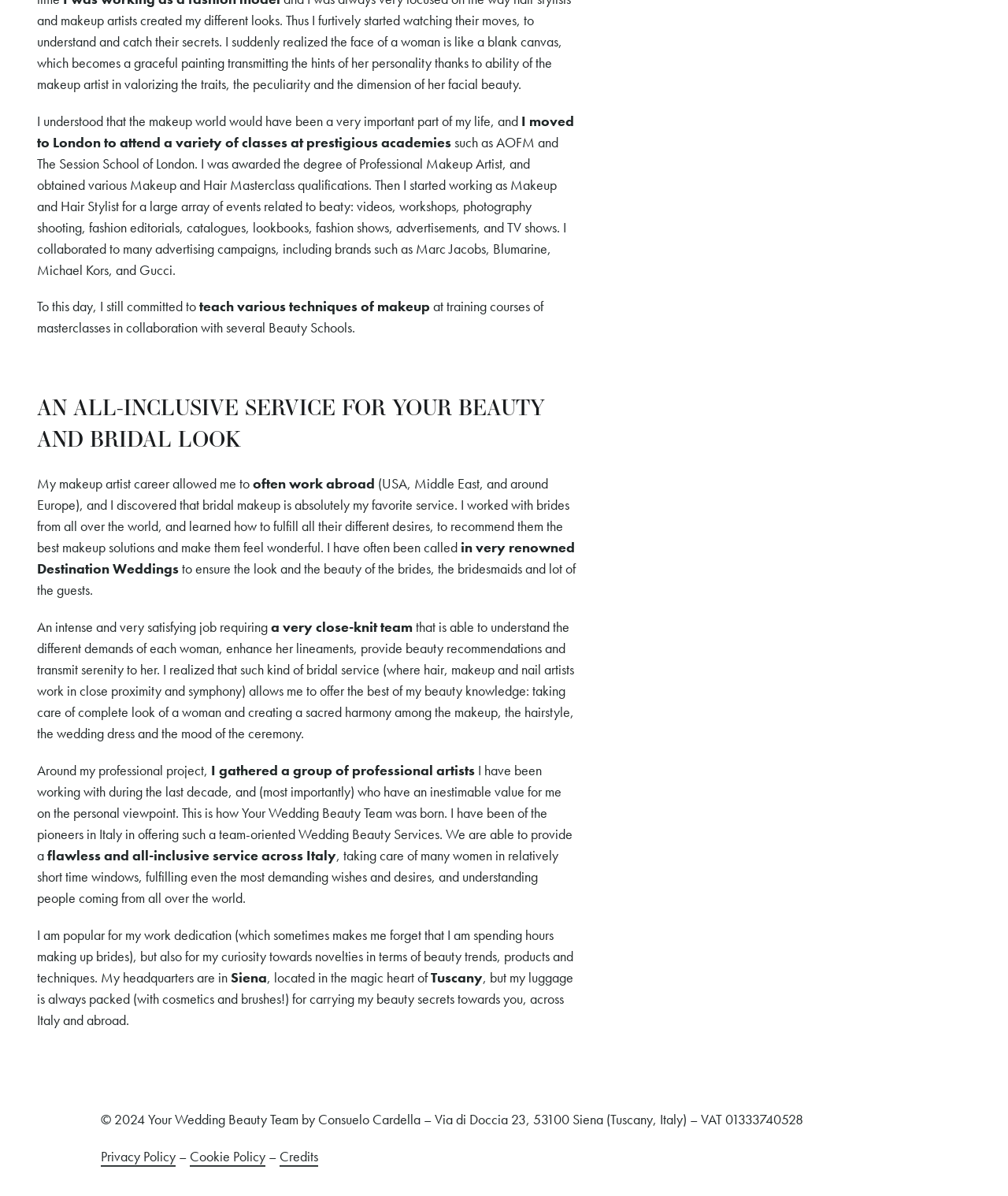Please respond in a single word or phrase: 
What is the author's favorite service?

Bridal makeup